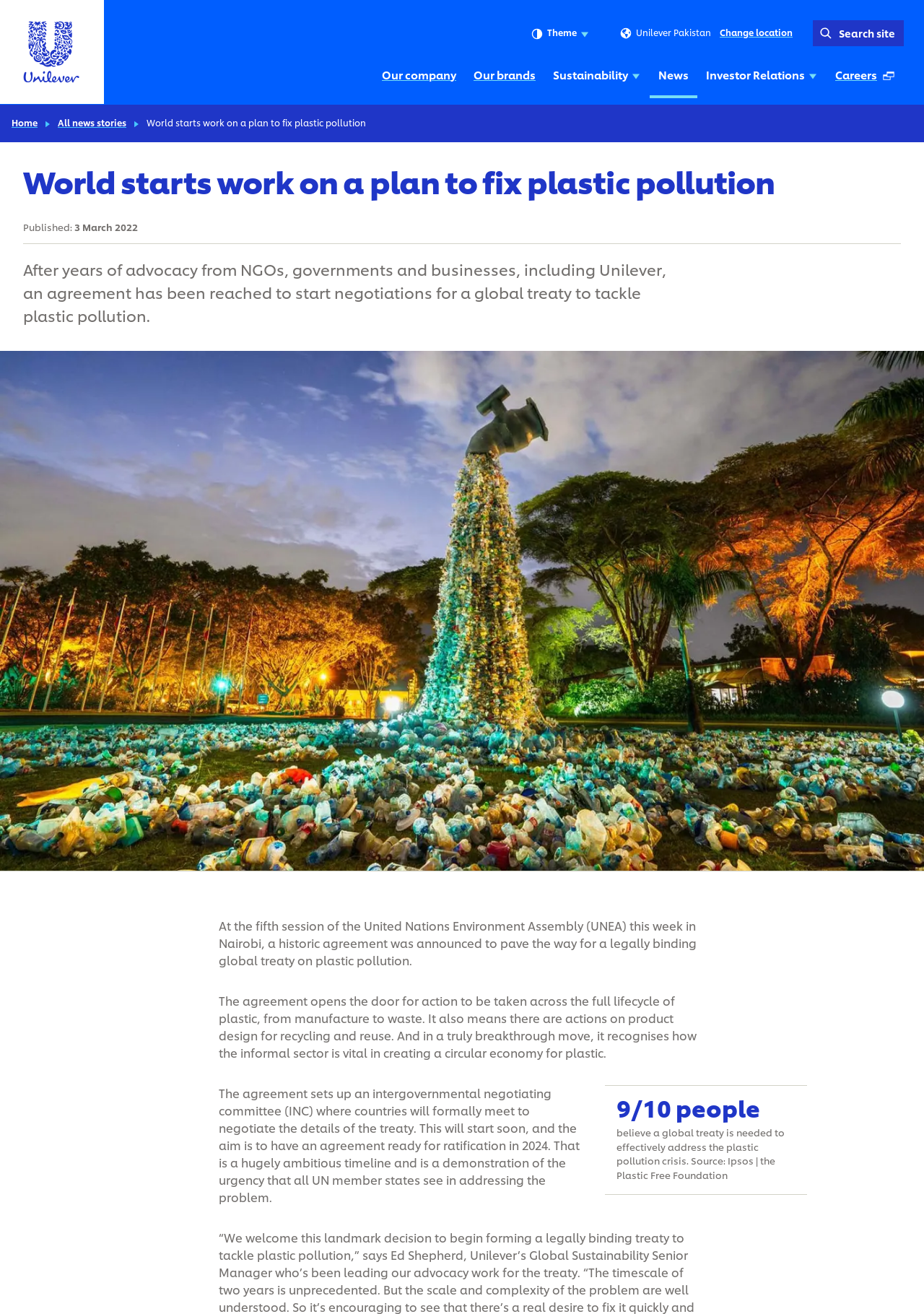What is the topic of the news story? Please answer the question using a single word or phrase based on the image.

plastic pollution